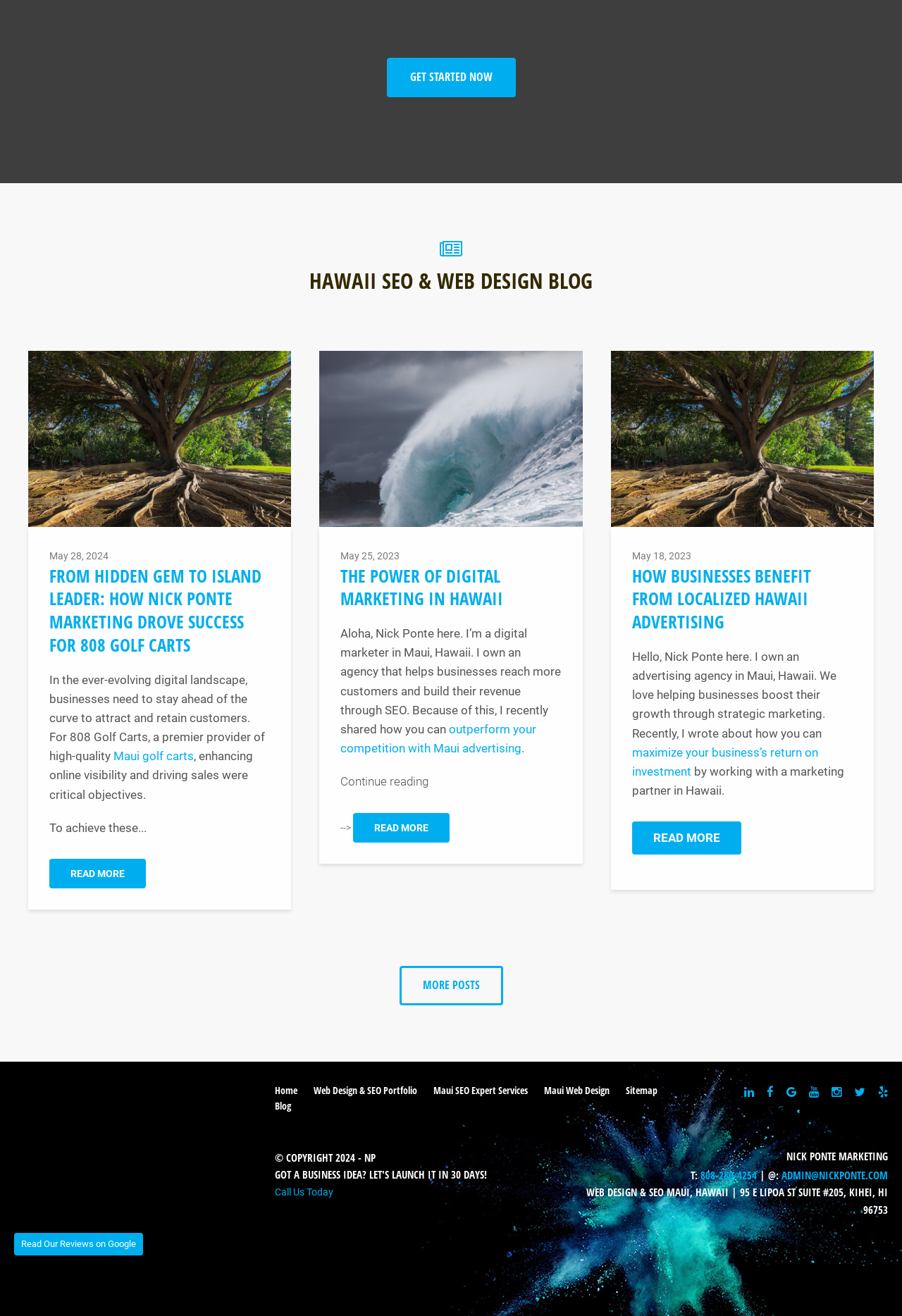What is the name of the marketing agency?
Based on the screenshot, respond with a single word or phrase.

Nick Ponte Marketing